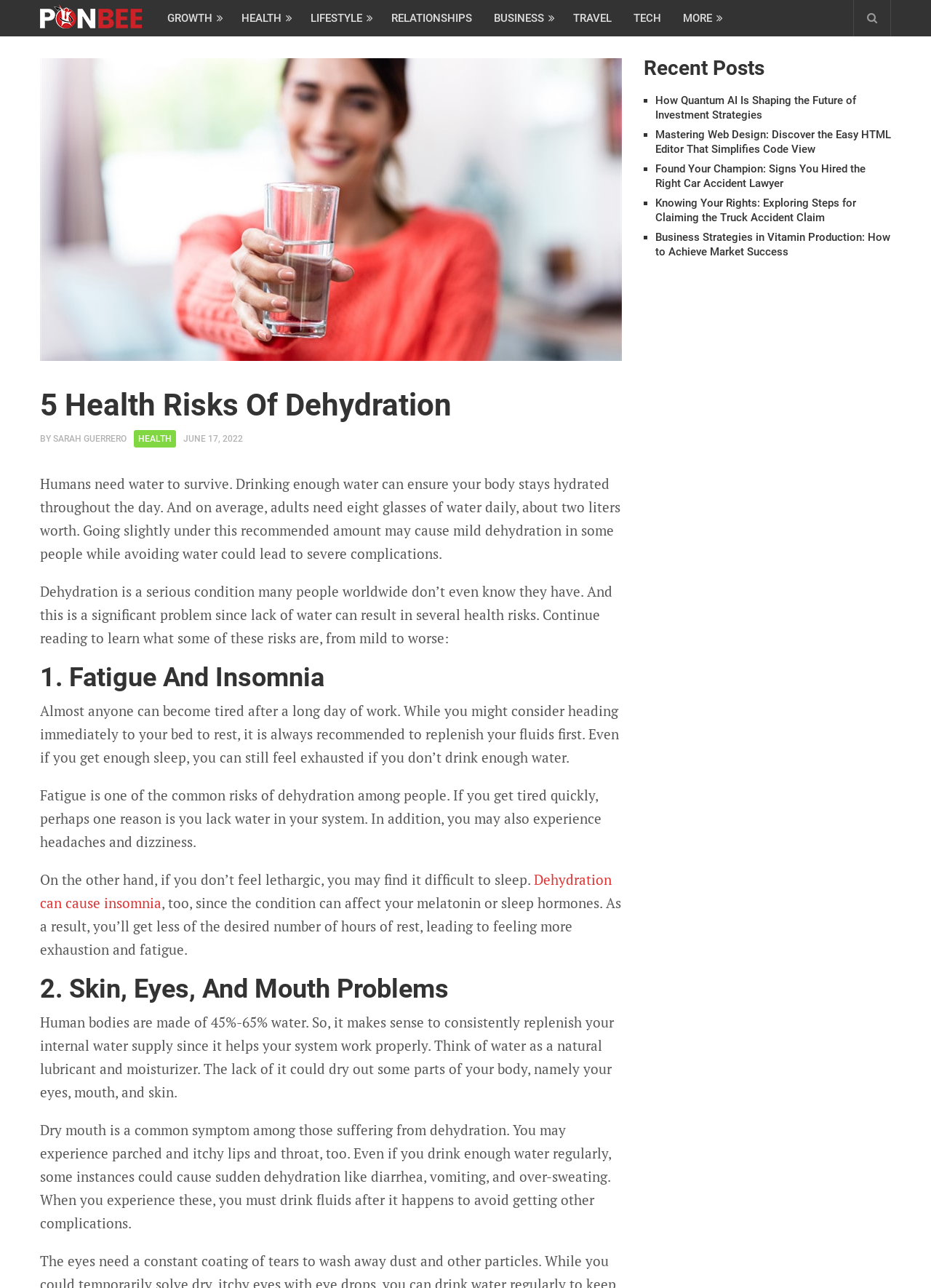What percentage of water is in the human body?
Please give a detailed and thorough answer to the question, covering all relevant points.

The webpage states 'Human bodies are made of 45%-65% water.' This indicates that the human body is composed of 45% to 65% water.